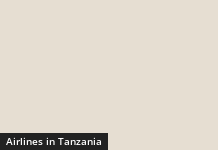What is the background color of the image?
Based on the content of the image, thoroughly explain and answer the question.

The caption states that the background is a 'soft, muted beige', which suggests that the background color of the image is beige.